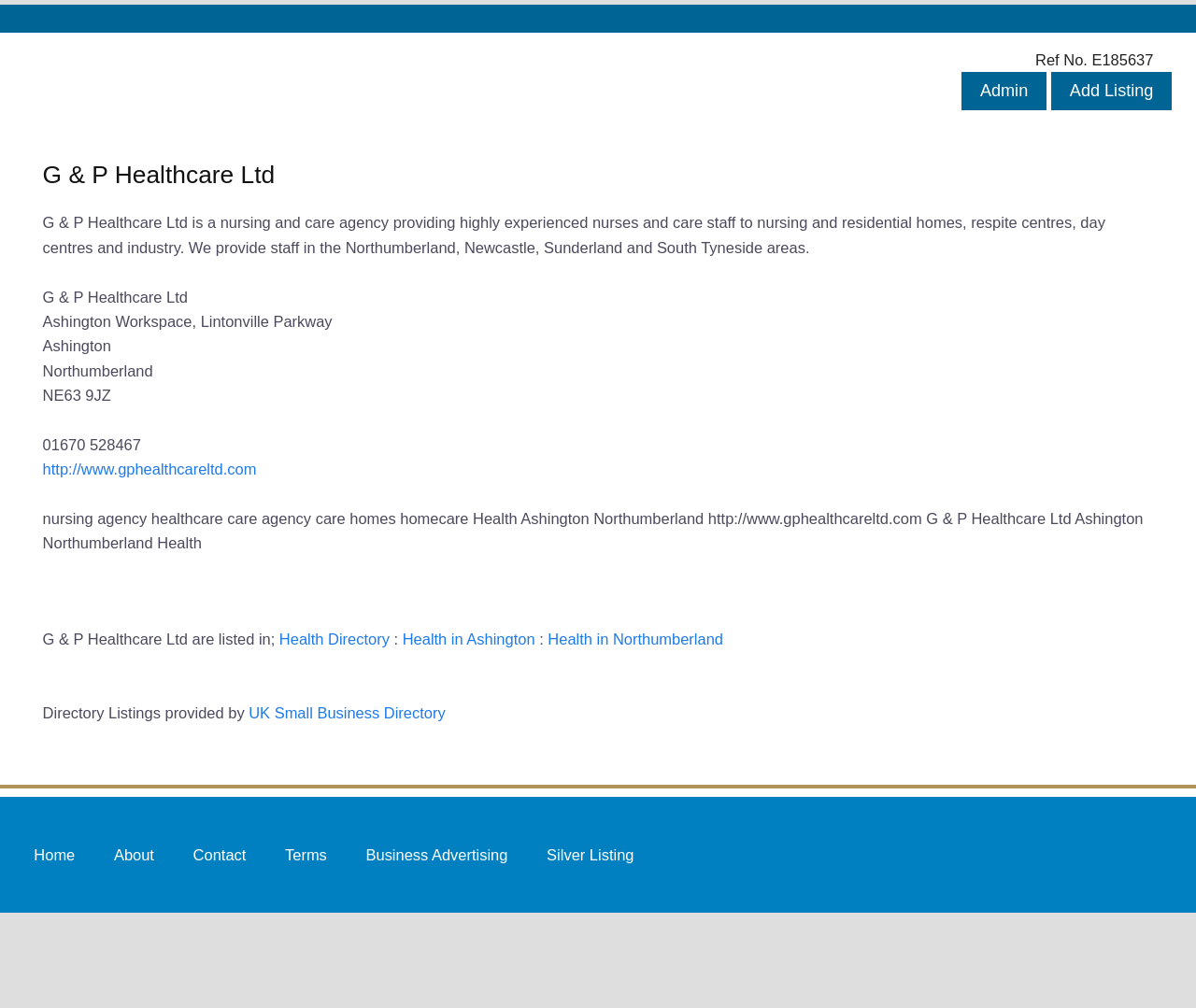Extract the main heading text from the webpage.

G & P Healthcare Ltd